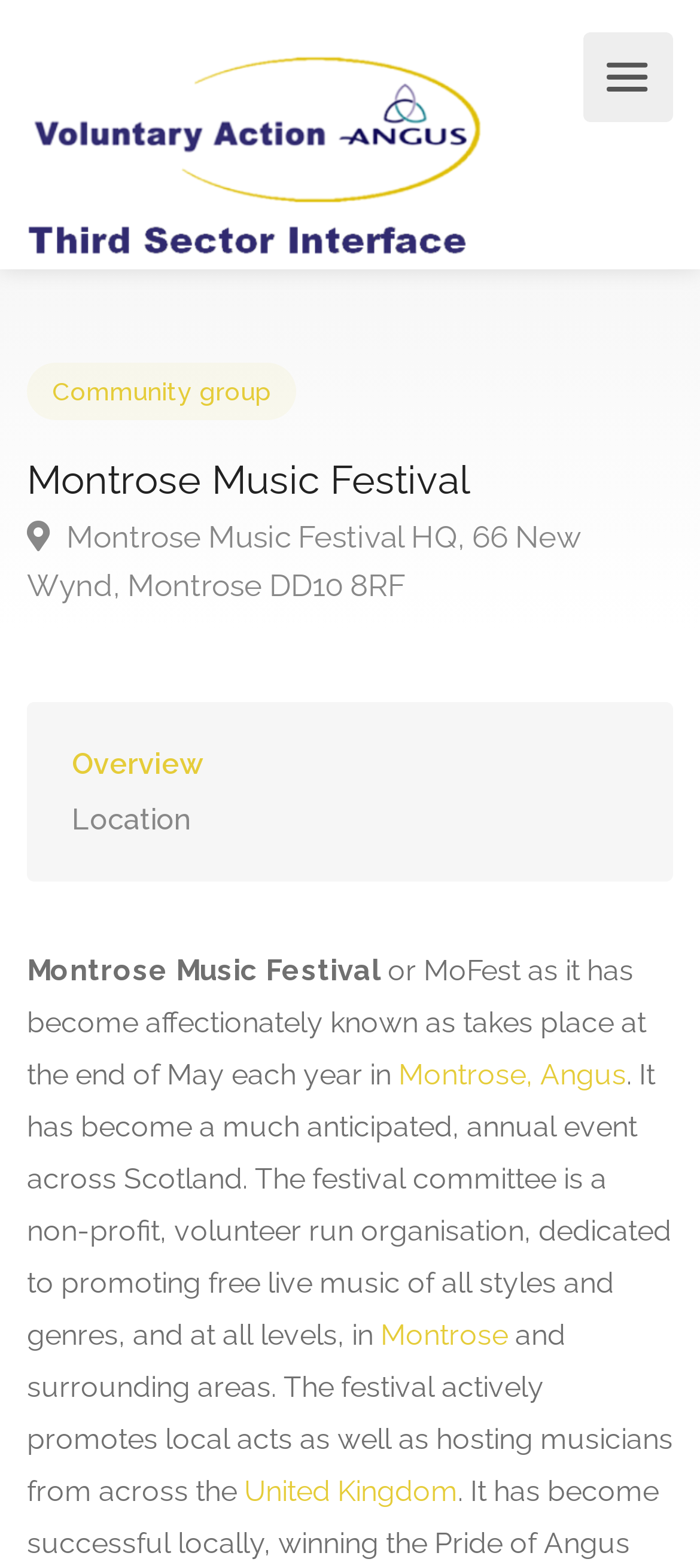What is the name of the location where the festival HQ is situated?
Answer the question with a detailed and thorough explanation.

The location of the festival HQ can be found in the link element 'Montrose Music Festival HQ, 66 New Wynd, Montrose DD10 8RF' with bounding box coordinates [0.038, 0.327, 0.962, 0.389].